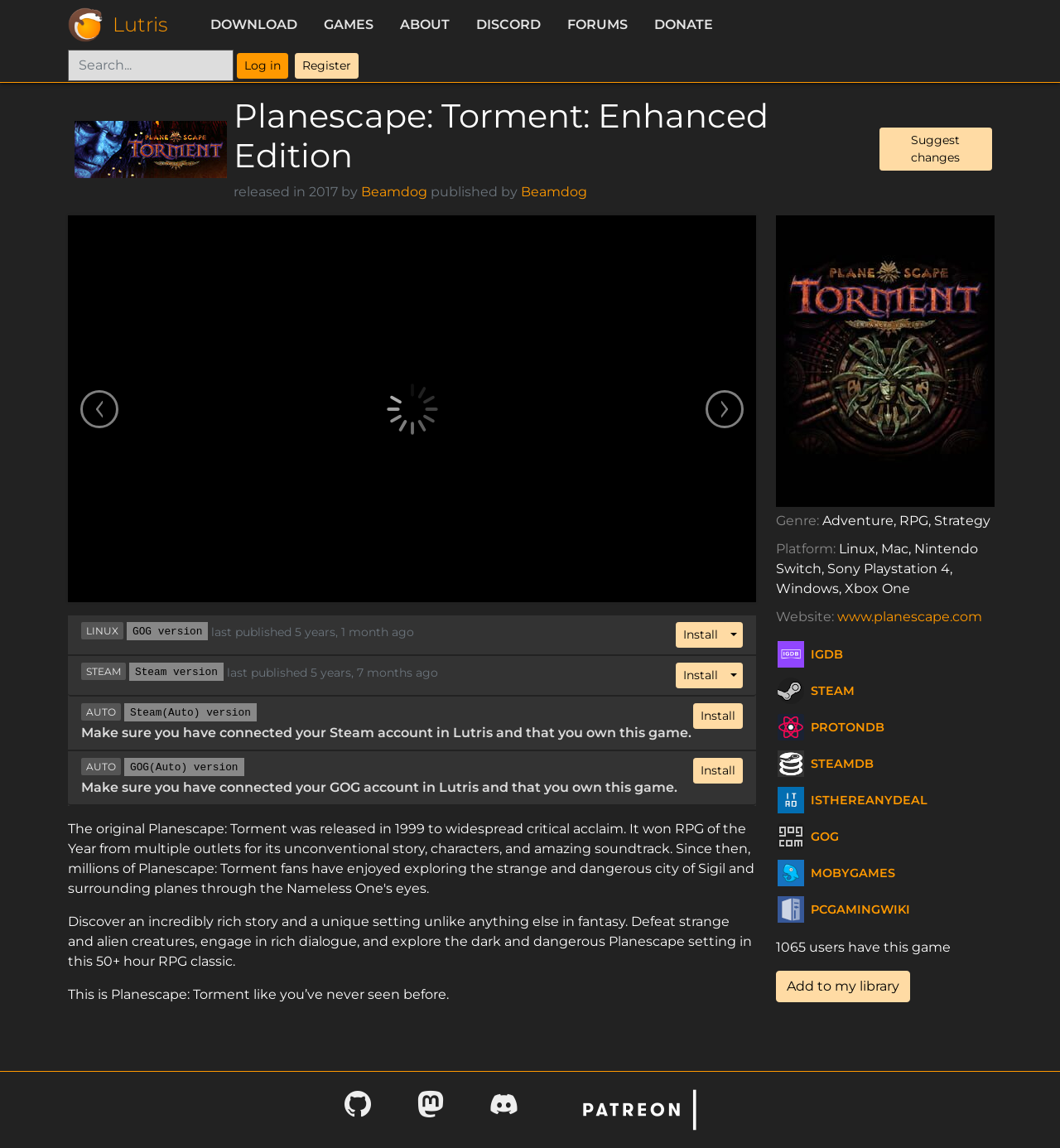Identify the bounding box coordinates of the section to be clicked to complete the task described by the following instruction: "Visit the game's website". The coordinates should be four float numbers between 0 and 1, formatted as [left, top, right, bottom].

[0.79, 0.53, 0.927, 0.544]